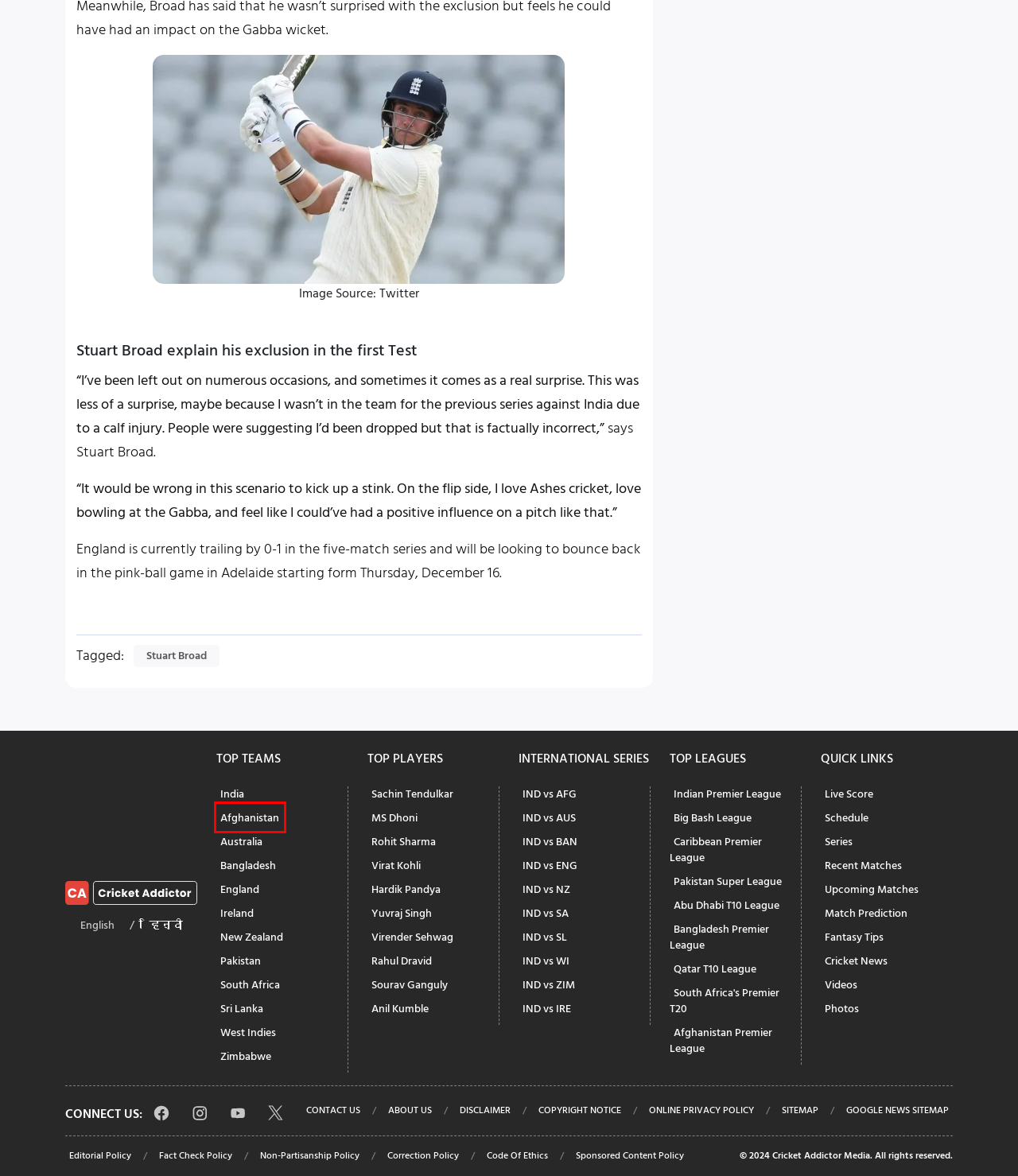Given a screenshot of a webpage with a red bounding box around a UI element, please identify the most appropriate webpage description that matches the new webpage after you click on the element. Here are the candidates:
A. Editorial Policy - Cricket Addictor
B. South Africa National Cricket Team, Current South African Cricket Team - Cricket Addictor
C. Caribbean Premier League 2024, Live Score, Schedule, News & Stats - Cricket Addictor
D. Afghanistan National Cricket Team, Current Afghanistann Cricket Team - Cricket Addictor
E. England National Cricket Team, Current Englandn Cricket Team - Cricket Addictor
F. Cricket Addictor Hindi - Cricket Addictor Hindi
G. Correction Policy - Cricket Addictor
H. Sachin Tendulkar Player Profile, Age, Career, Bowling & Batting Stats

D